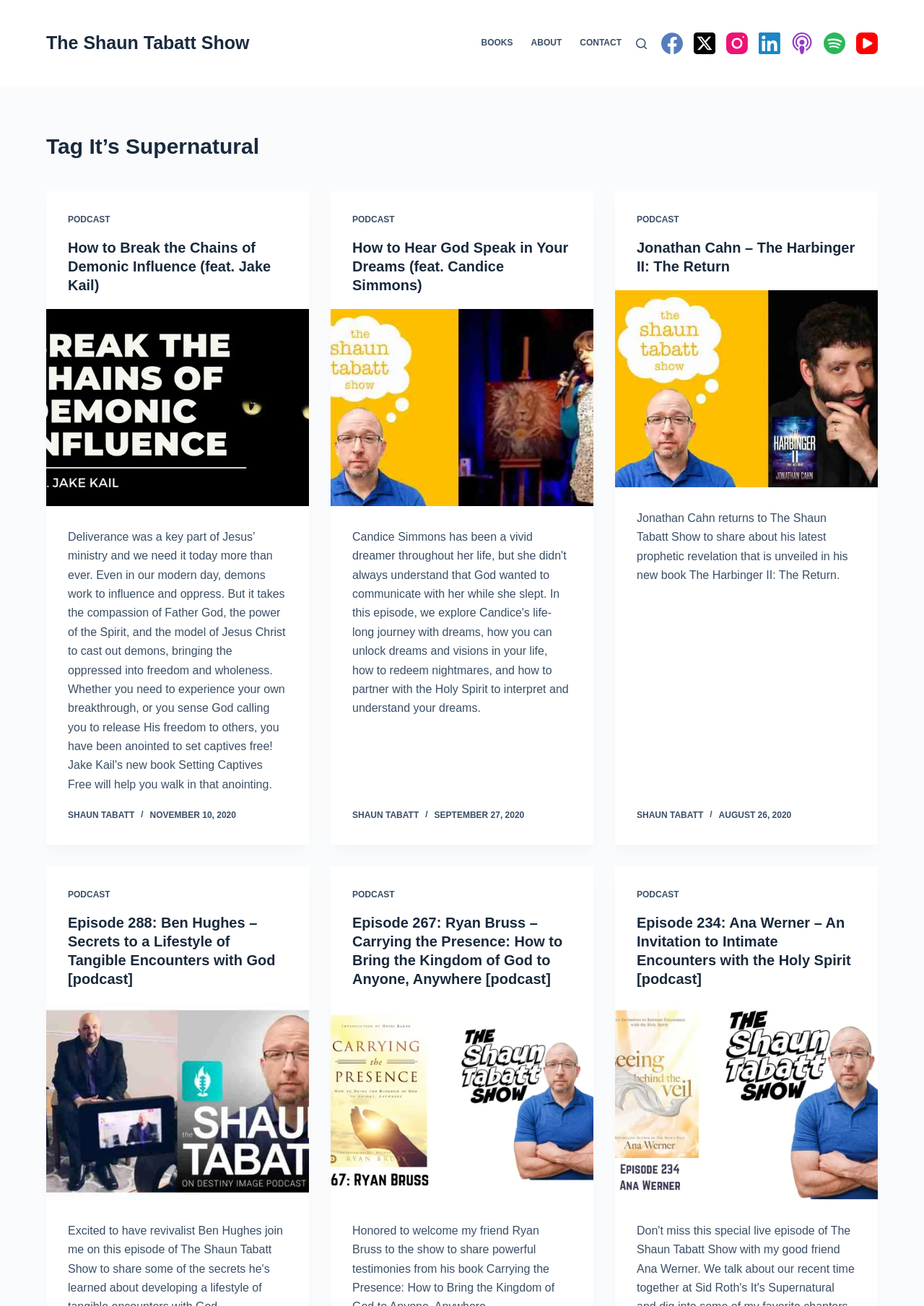Craft a detailed narrative of the webpage's structure and content.

This webpage is for "It's Supernatural - The Shaun Tabatt Show". At the top, there is a "Skip to content" link, followed by a header menu with three menu items: "BOOKS", "ABOUT", and "CONTACT". To the right of the header menu, there is a "Search" button. Below the header, there are social media links to Facebook, Twitter, Instagram, LinkedIn, Apple Podcasts, Spotify, and YouTube.

The main content of the webpage is divided into three sections, each containing a podcast episode. The first section has a heading "How to Break the Chains of Demonic Influence (feat. Jake Kail)" and features an image of Jake Kail. Below the heading, there is a link to the podcast episode and a timestamp "NOVEMBER 10, 2020".

The second section has a heading "How to Hear God Speak in Your Dreams (feat. Candice Simmons)" and features an image of Candice Simmons. Below the heading, there is a link to the podcast episode and a timestamp "SEPTEMBER 27, 2020".

The third section has a heading "Jonathan Cahn – The Harbinger II: The Return" and features an image of Jonathan Cahn. Below the heading, there is a link to the podcast episode, a brief description of the episode, and a timestamp "AUGUST 26, 2020". Below these three sections, there are three more podcast episodes, each with a heading, link, and image. The episodes are "Episode 288: Ben Hughes – Secrets to a Lifestyle of Tangible Encounters with God", "Episode 267: Ryan Bruss – Carrying the Presence: How to Bring the Kingdom of God to Anyone, Anywhere", and "Episode 234: Ana Werner – An Invitation to Intimate Encounters with the Holy Spirit".